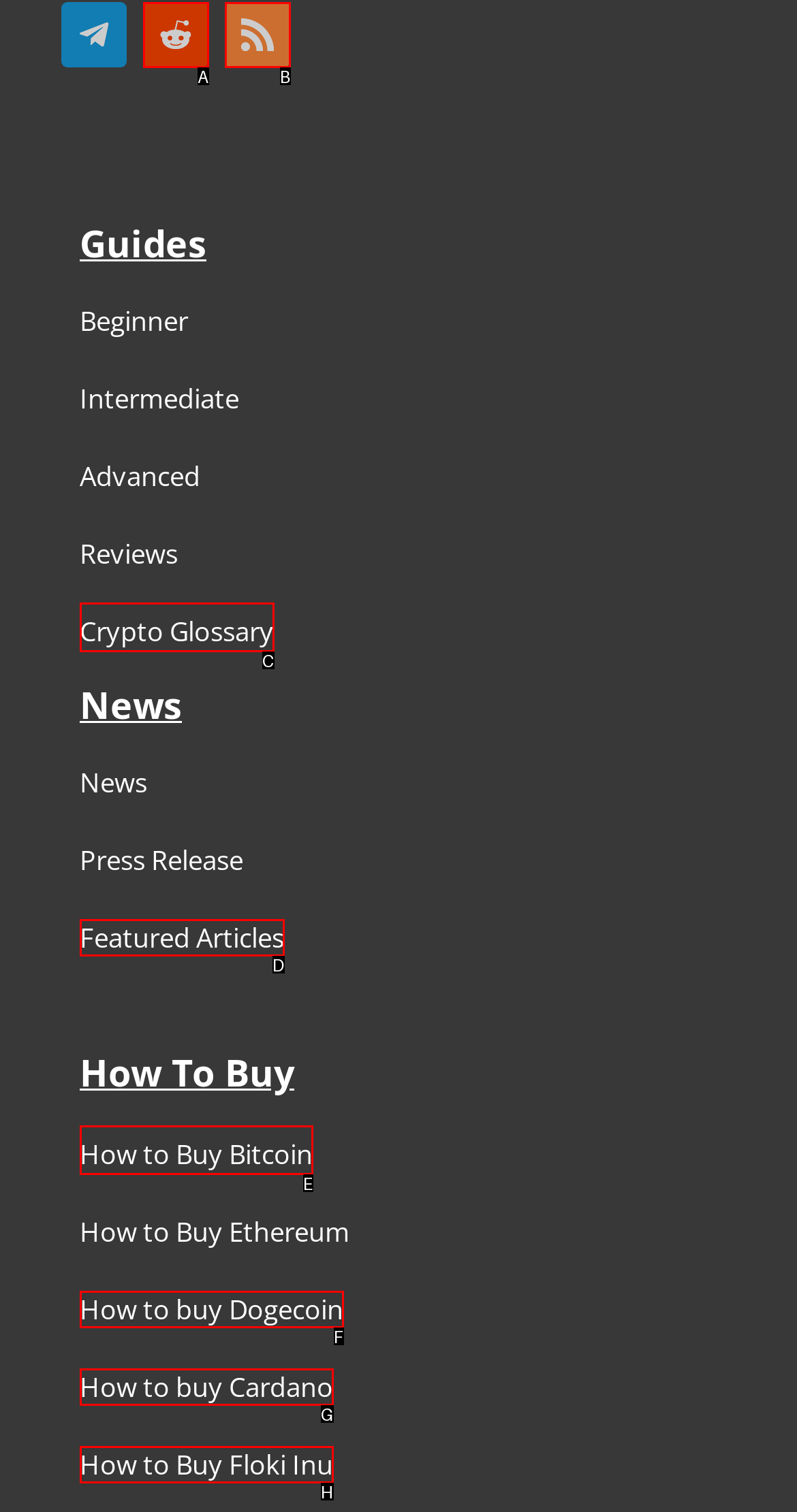Match the description: Featured Articles to the appropriate HTML element. Respond with the letter of your selected option.

D